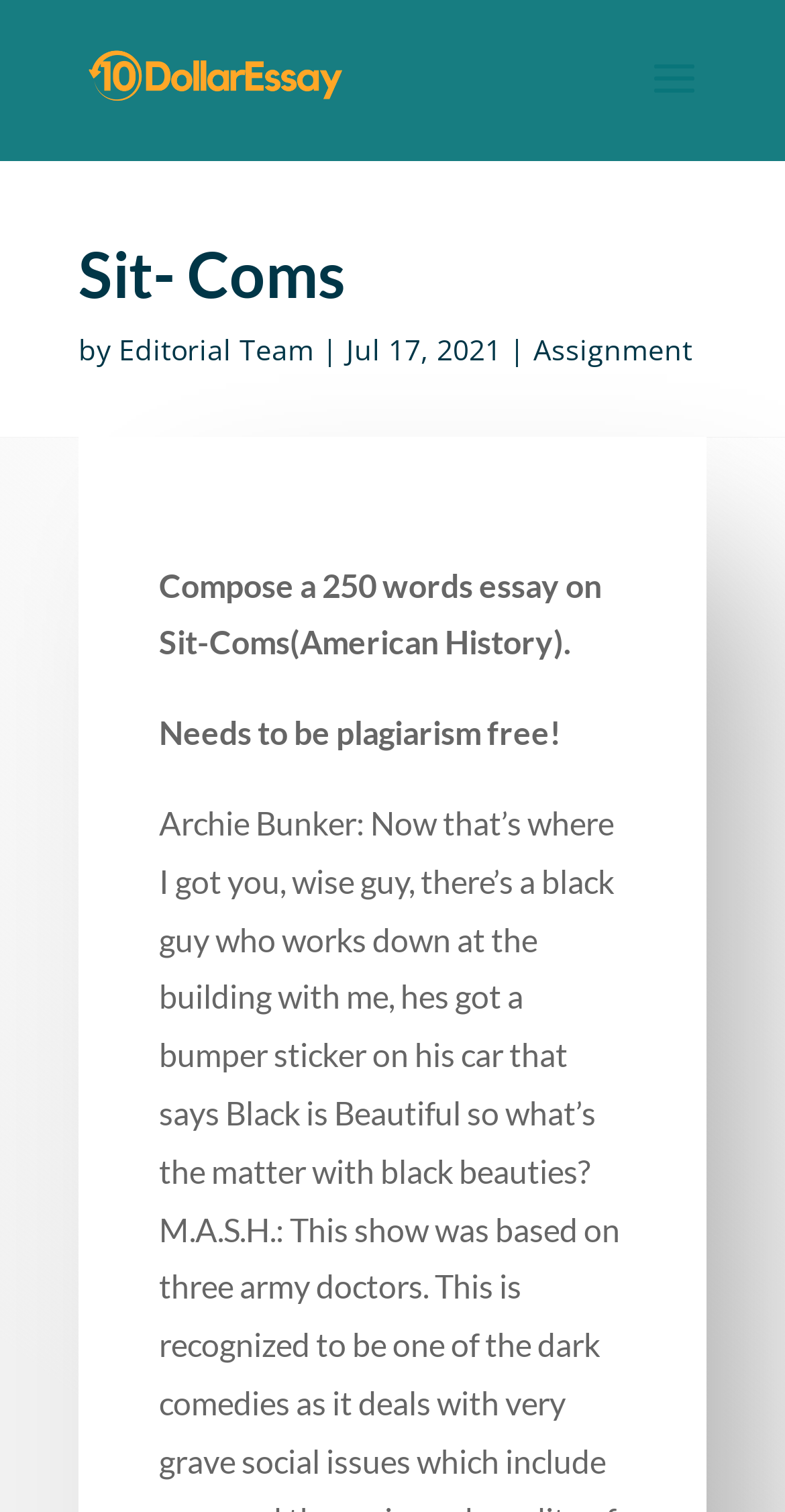Determine the bounding box coordinates for the UI element described. Format the coordinates as (top-left x, top-left y, bottom-right x, bottom-right y) and ensure all values are between 0 and 1. Element description: alt="The cheapest Essay Writing Service"

[0.11, 0.038, 0.442, 0.064]